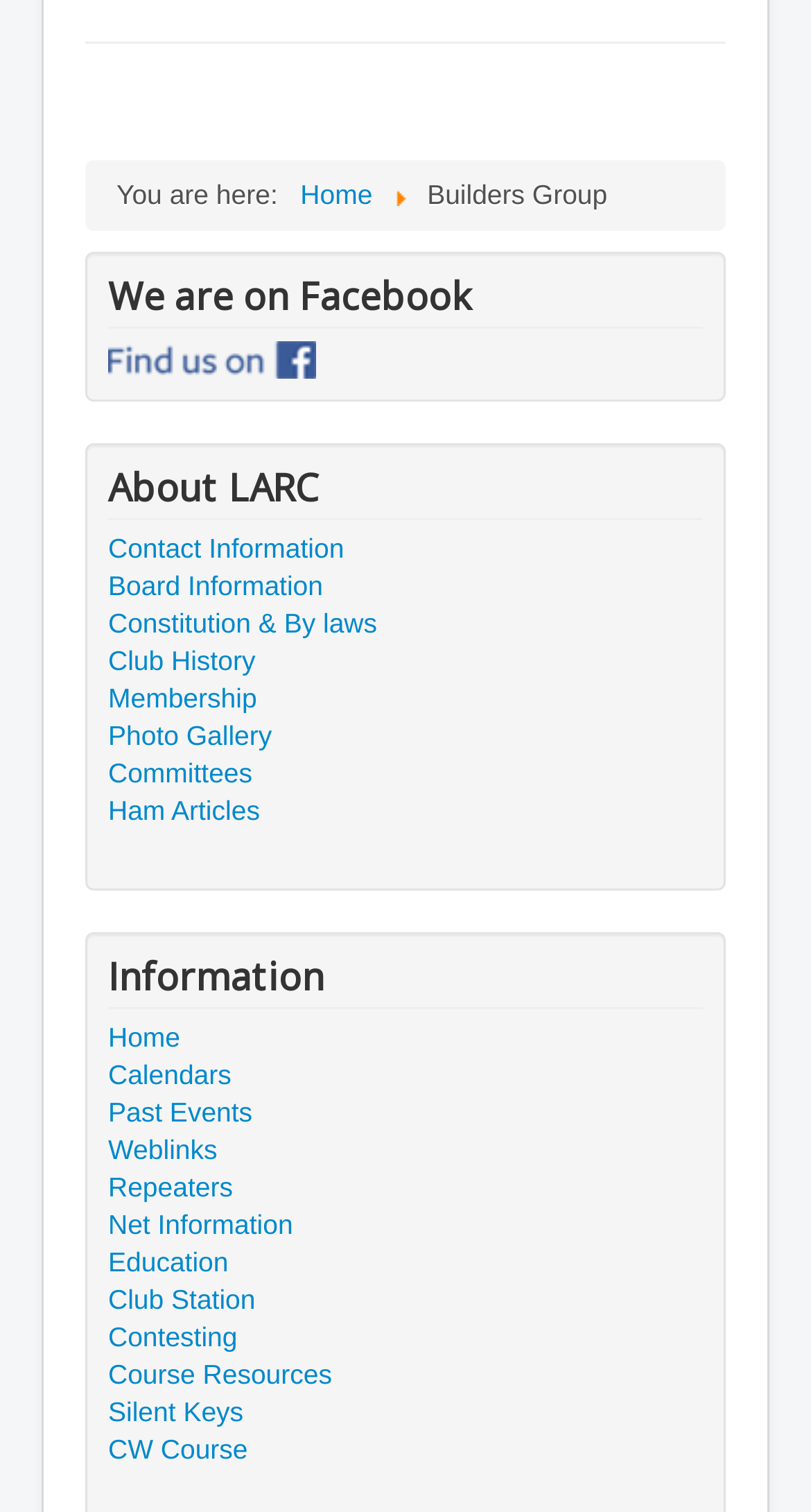Locate the bounding box coordinates of the area that needs to be clicked to fulfill the following instruction: "View Facebook page". The coordinates should be in the format of four float numbers between 0 and 1, namely [left, top, right, bottom].

[0.133, 0.226, 0.39, 0.247]